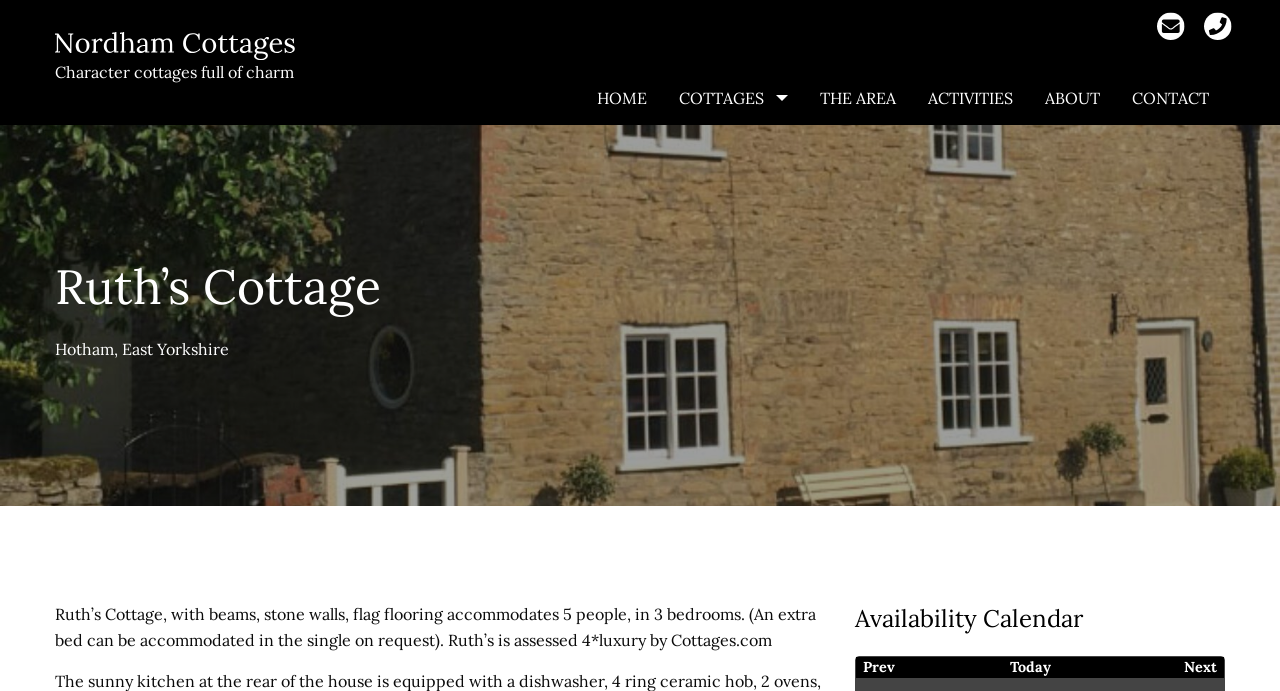Specify the bounding box coordinates of the element's area that should be clicked to execute the given instruction: "Go to the next page". The coordinates should be four float numbers between 0 and 1, i.e., [left, top, right, bottom].

[0.87, 0.951, 0.956, 0.982]